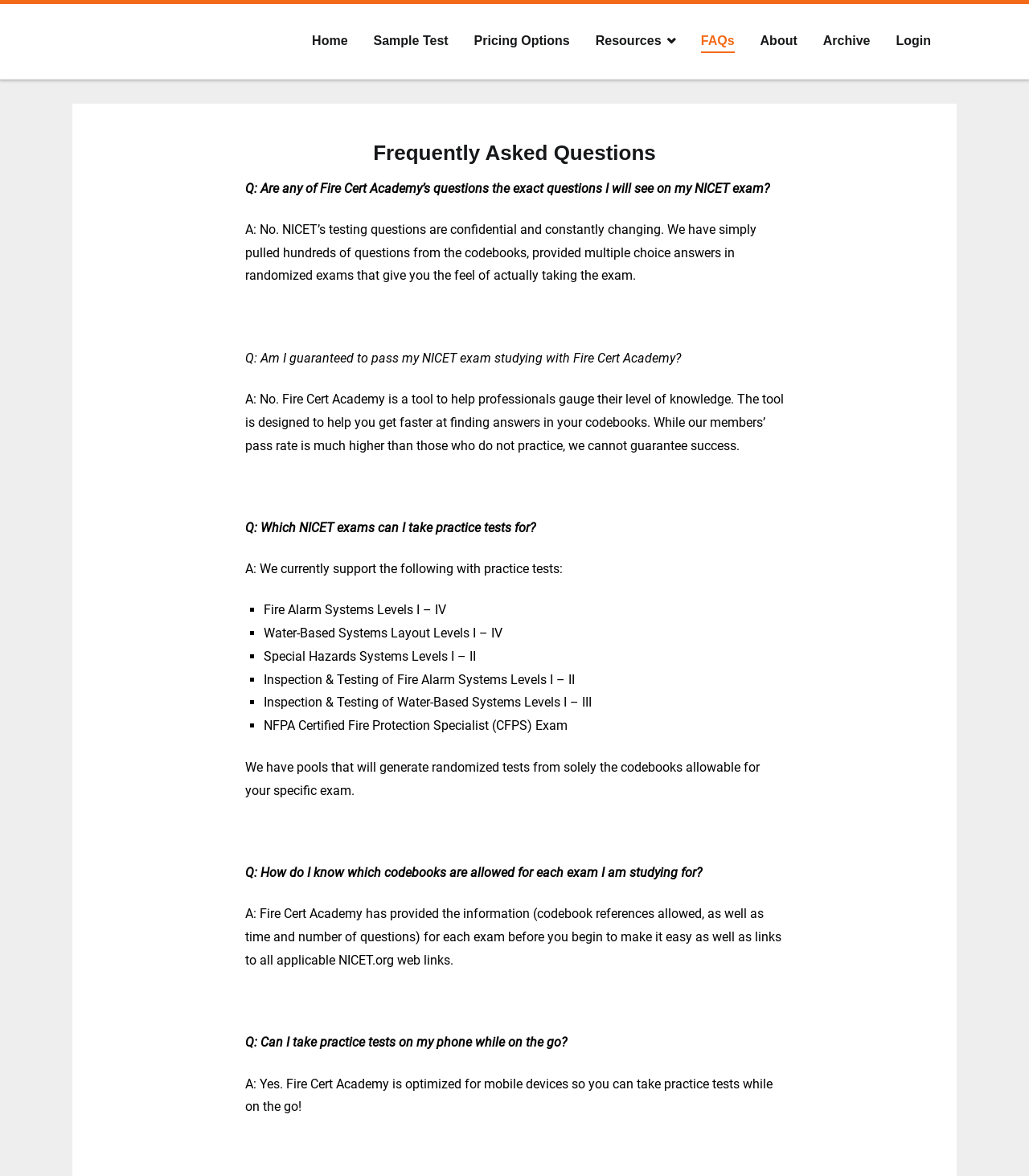Please find and provide the title of the webpage.

Frequently Asked Questions